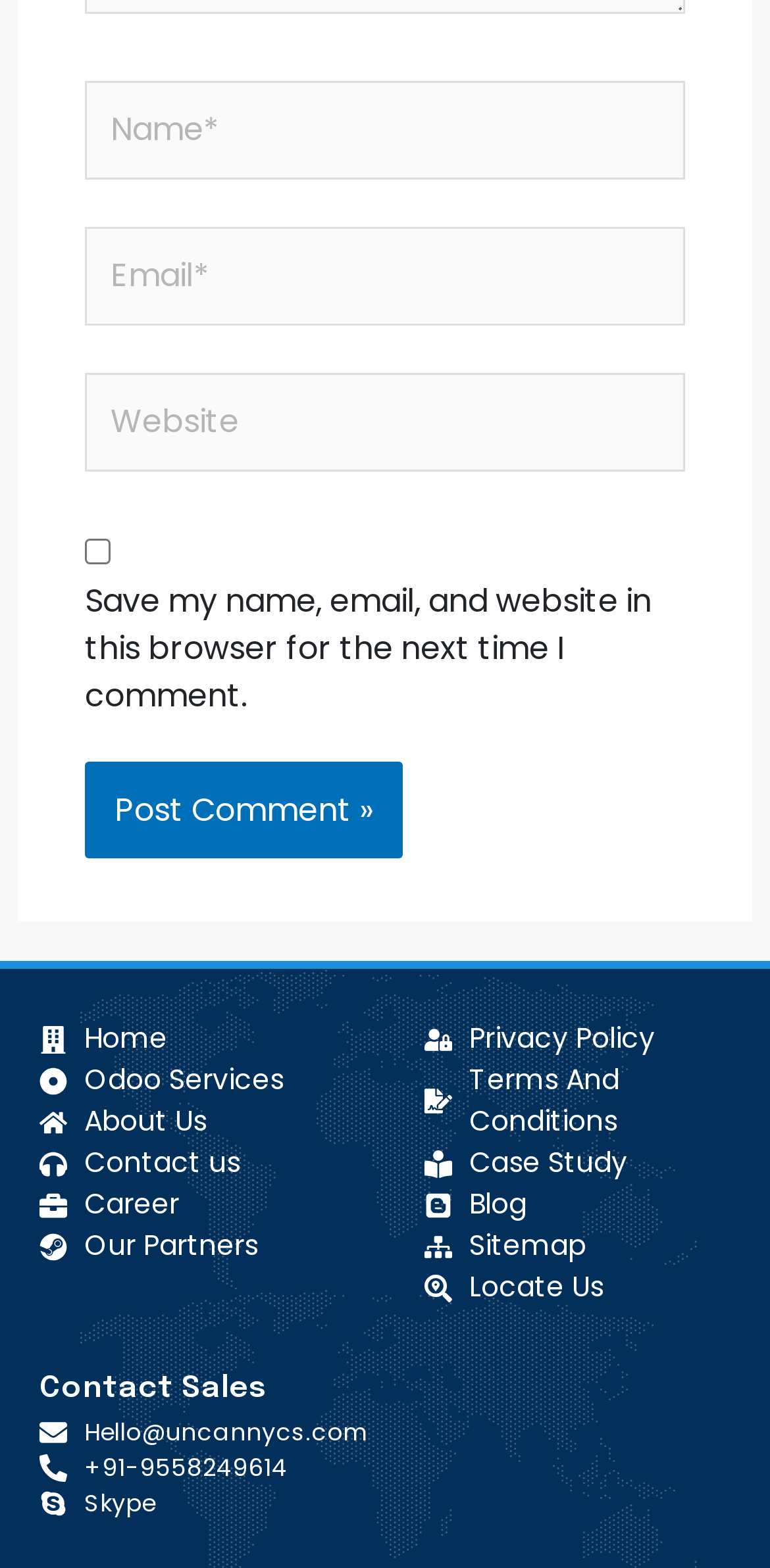Locate the bounding box of the UI element described in the following text: "parent_node: Website name="url" placeholder="Website"".

[0.11, 0.238, 0.89, 0.3]